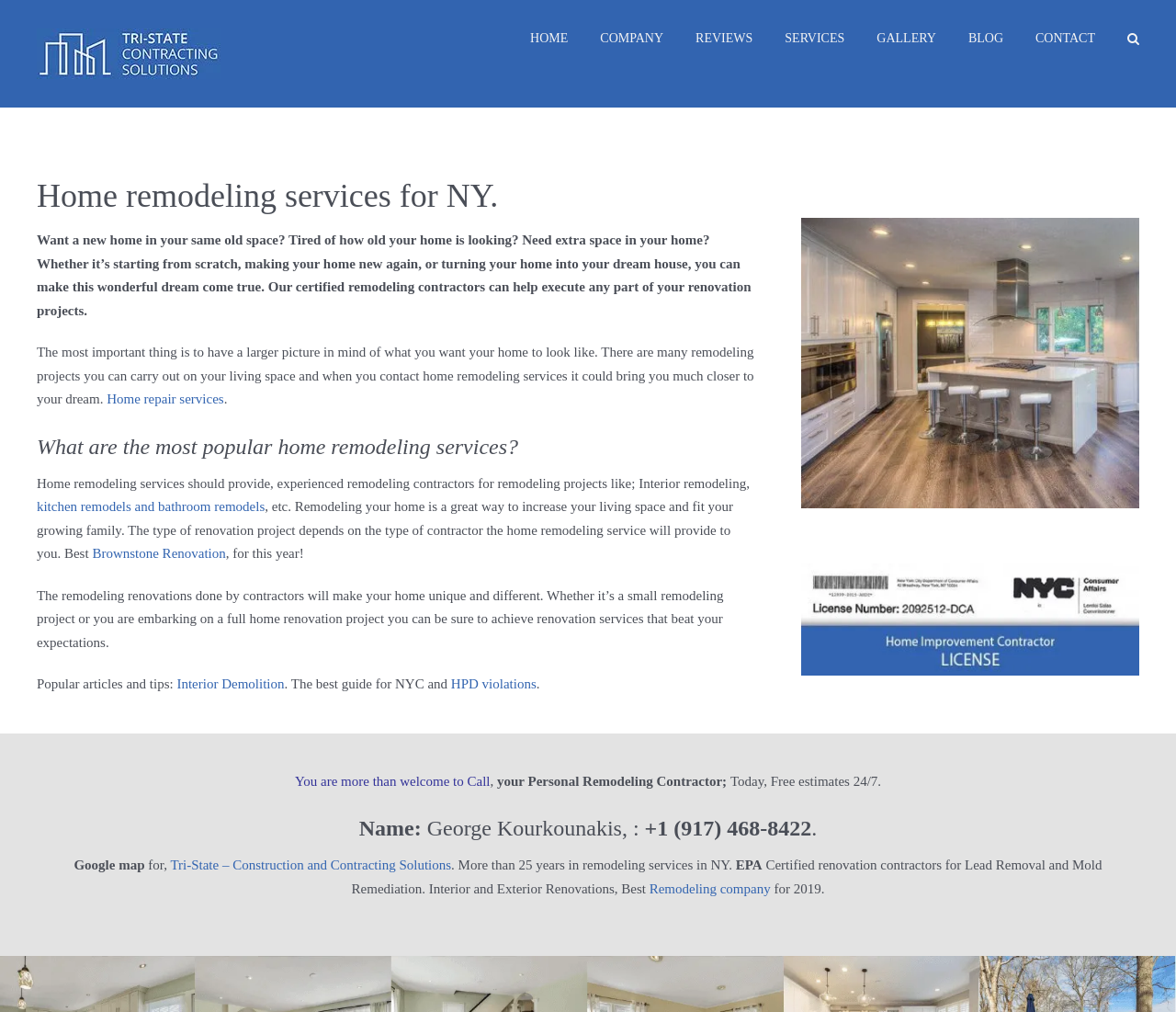Identify the bounding box coordinates necessary to click and complete the given instruction: "Enter email address".

None